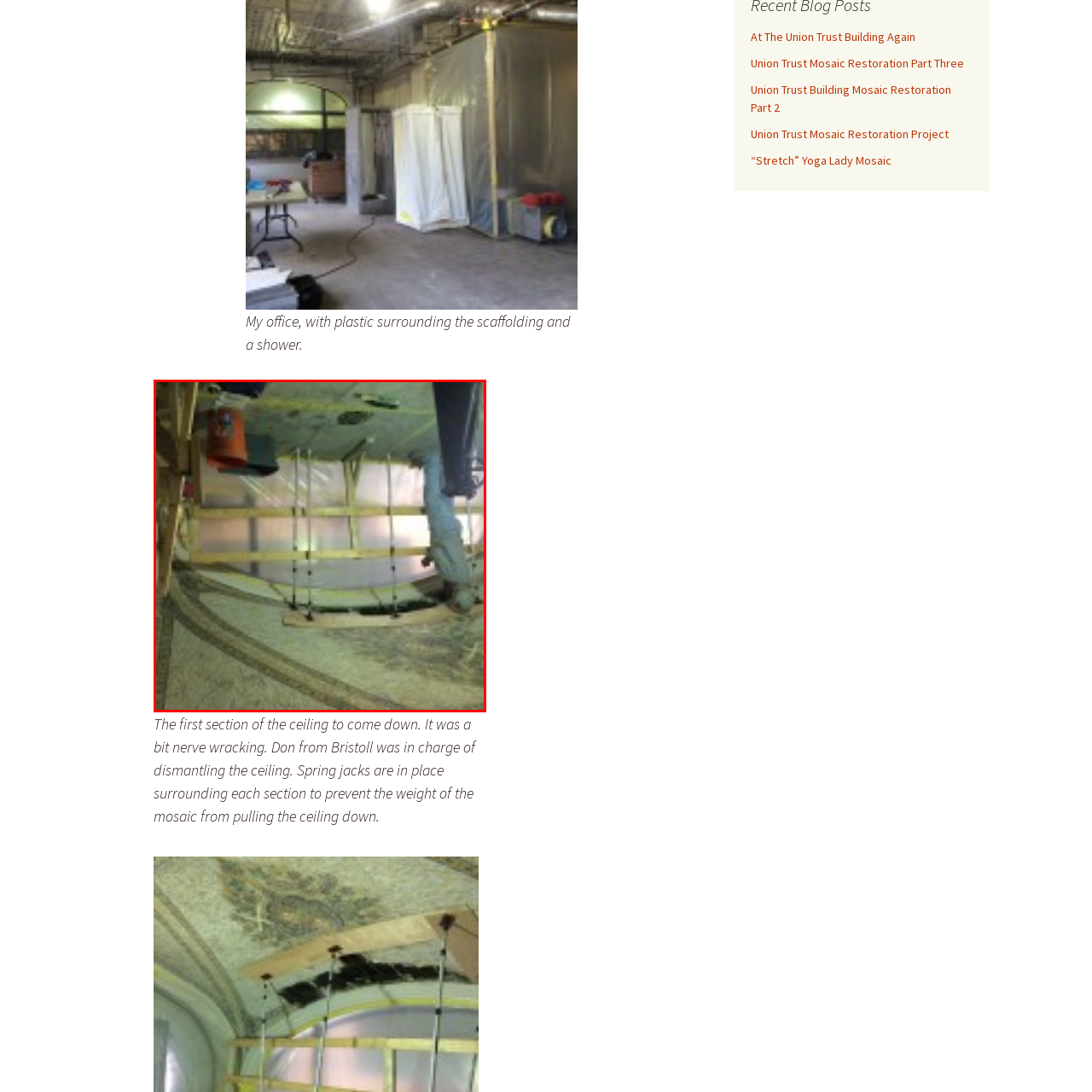Offer an in-depth description of the image encased within the red bounding lines.

The image captures a scene from a restoration project at the Union Trust Building, featuring part of a mosaic ceiling. In the foreground, a partially dismantled section of the ceiling is shown, surrounded by scaffolding and plastic sheeting, indicating an effort to protect the area during the renovation work. Visible are spring jacks being used to support the weight of the mosaic, a critical measure to prevent any collapse of the structure above. An orange container is positioned nearby, likely housing tools or materials essential for the restoration process. Overall, the image provides a glimpse into the intricate and careful work involved in preserving the historic artwork of the building.